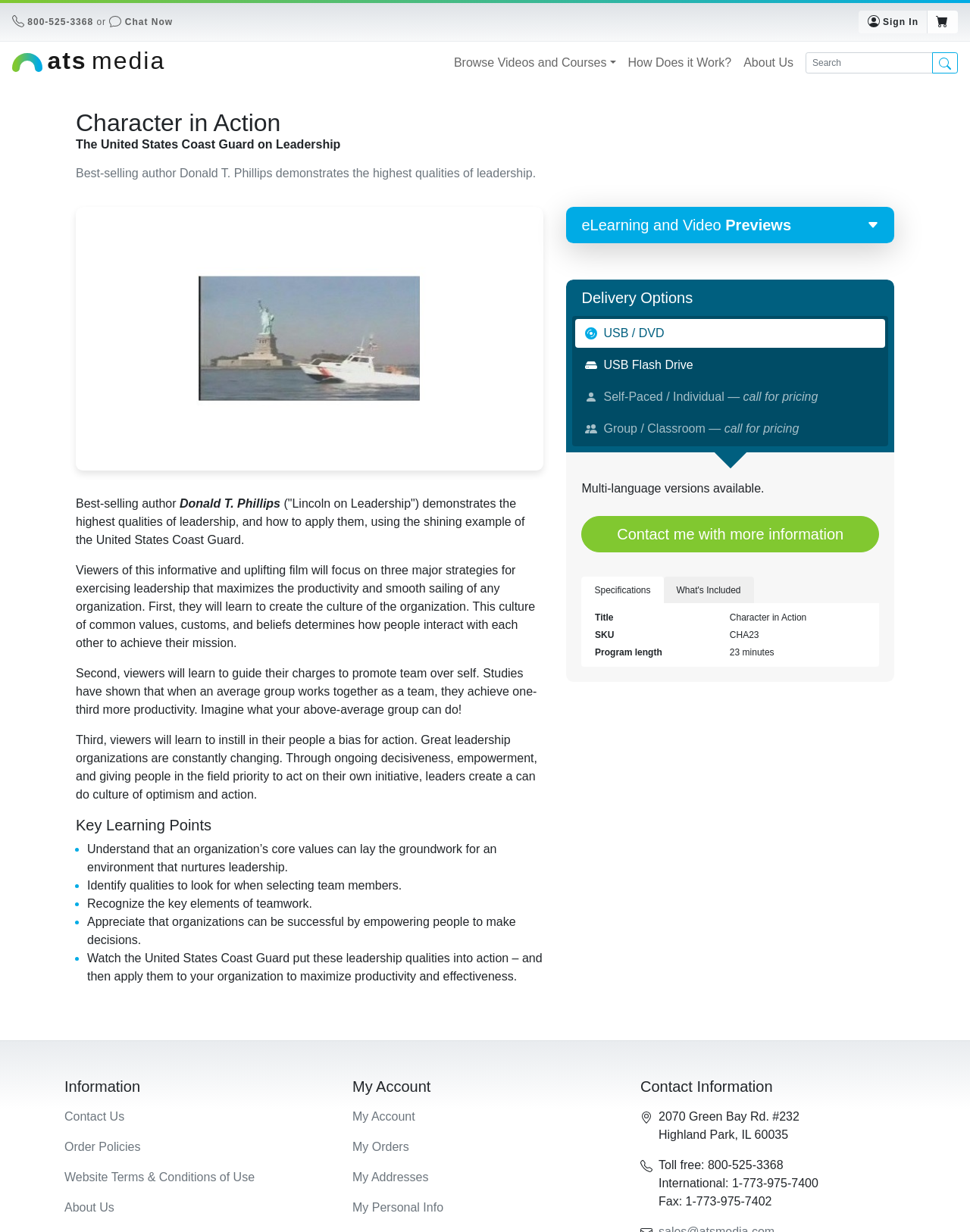Craft a detailed narrative of the webpage's structure and content.

This webpage is about a training program called "Character in Action" that focuses on leadership qualities. At the top of the page, there is a logo and a phone number with a "Chat Now" button next to it. On the right side, there are links to "Sign In", "View my shopping cart", and a search box.

Below the top section, there is a main content area that takes up most of the page. It starts with a heading that says "Character in Action" and a subheading that says "The United States Coast Guard on Leadership". There is a brief description of the program, which is written by best-selling author Donald T. Phillips.

To the right of the description, there is a large image that takes up about half of the page. Below the image, there are three paragraphs of text that explain the program's focus on leadership qualities, such as creating a culture of common values, guiding team members, and instilling a bias for action.

Further down the page, there is a section with a heading that says "Key Learning Points". This section lists five bullet points that summarize the key takeaways from the program. Below this section, there is another section with a heading that says "eLearning and Video Previews" and a subheading that says "Delivery Options". This section lists different options for delivering the training program, including USB/DVD, USB Flash Drive, and Self-Paced/Individual.

At the bottom of the page, there are three columns of links. The left column has links to "Information" pages, such as "Contact Us" and "Order Policies". The middle column has links to "My Account" pages, such as "My Orders" and "My Addresses". The right column has a heading that says "Contact Information" and lists a phone number and an email address.

Throughout the page, there are several images and icons that add visual interest and break up the text. Overall, the page is well-organized and easy to navigate, with clear headings and concise descriptions that explain the program's focus and benefits.